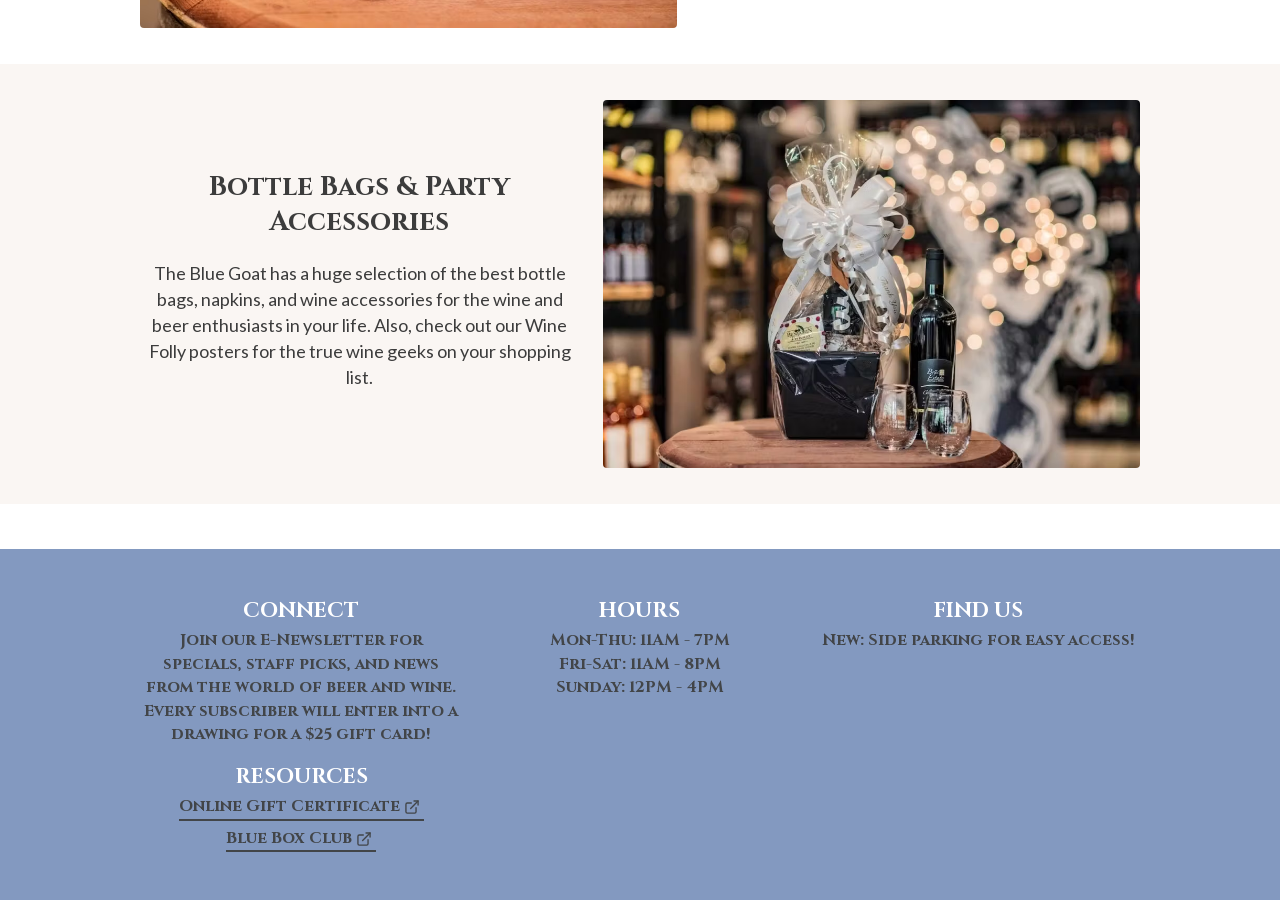What is the purpose of the 'CONNECT' section?
Use the image to answer the question with a single word or phrase.

To join E-Newsletter